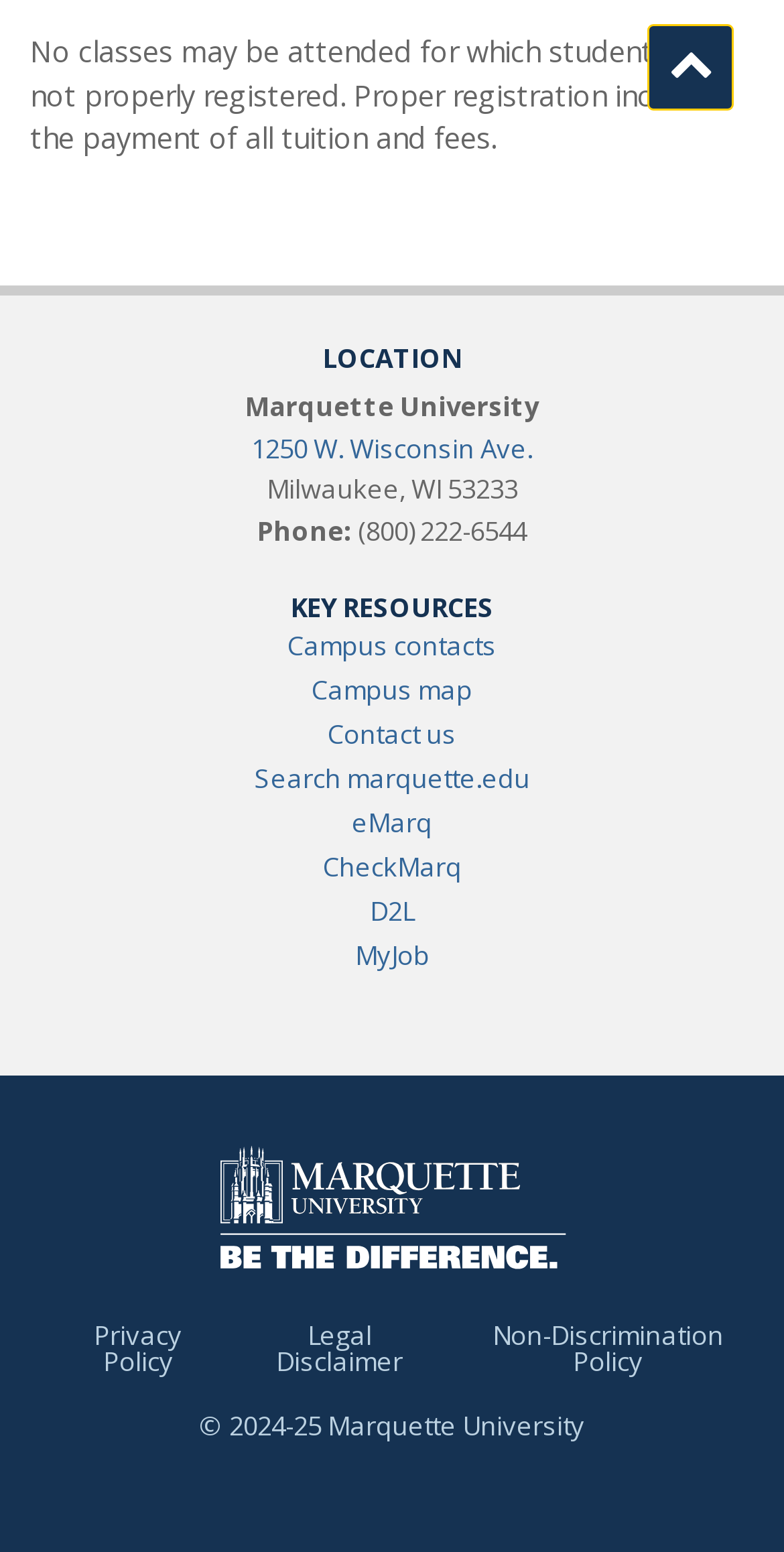Look at the image and answer the question in detail:
What is the address of Marquette University?

I found the address by looking at the 'LOCATION' section, where it lists 'Marquette University' followed by the address '1250 W. Wisconsin Ave.'.